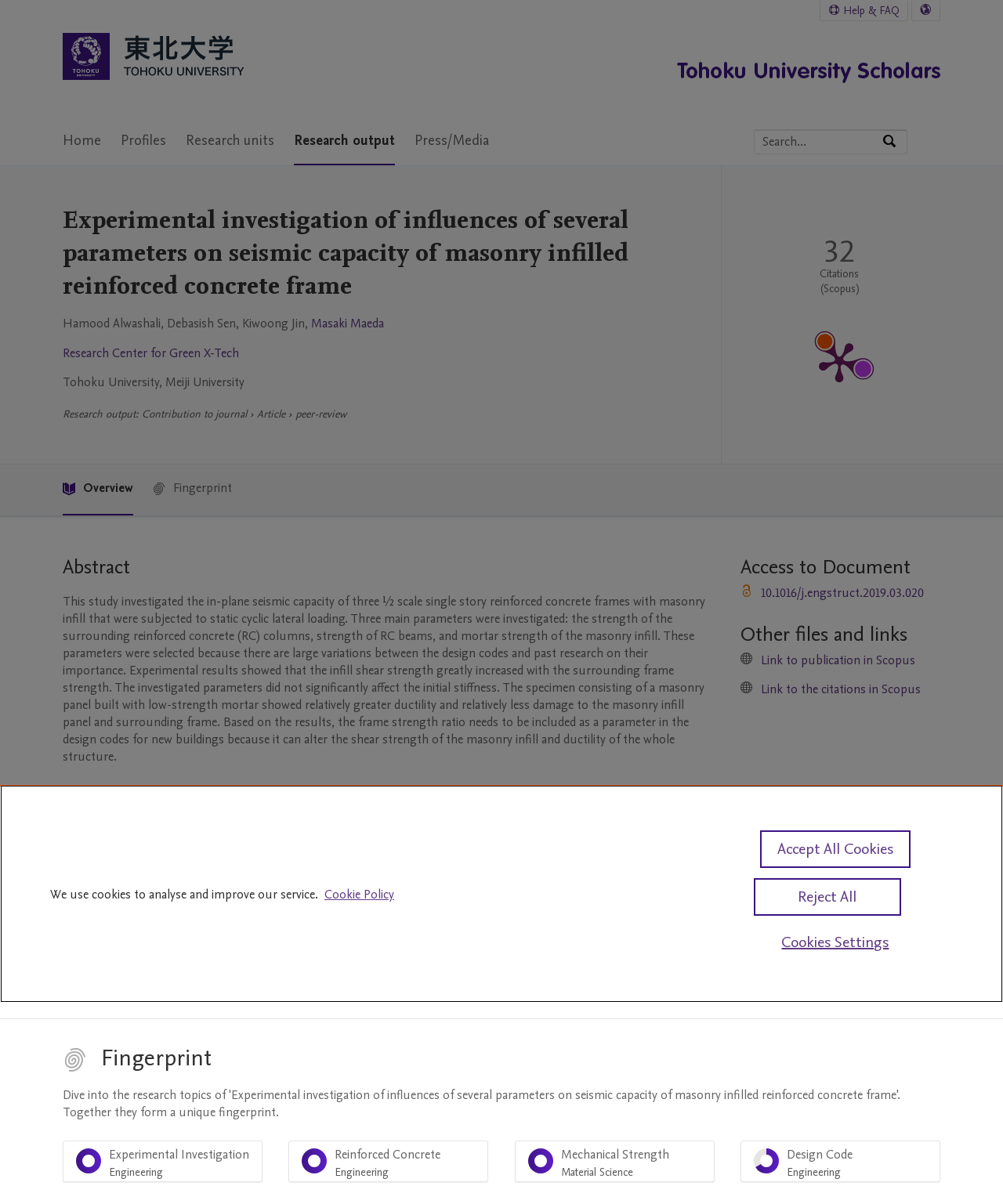Locate the bounding box coordinates of the UI element described by: "10.1016/j.engstruct.2019.03.020". The bounding box coordinates should consist of four float numbers between 0 and 1, i.e., [left, top, right, bottom].

[0.759, 0.486, 0.921, 0.5]